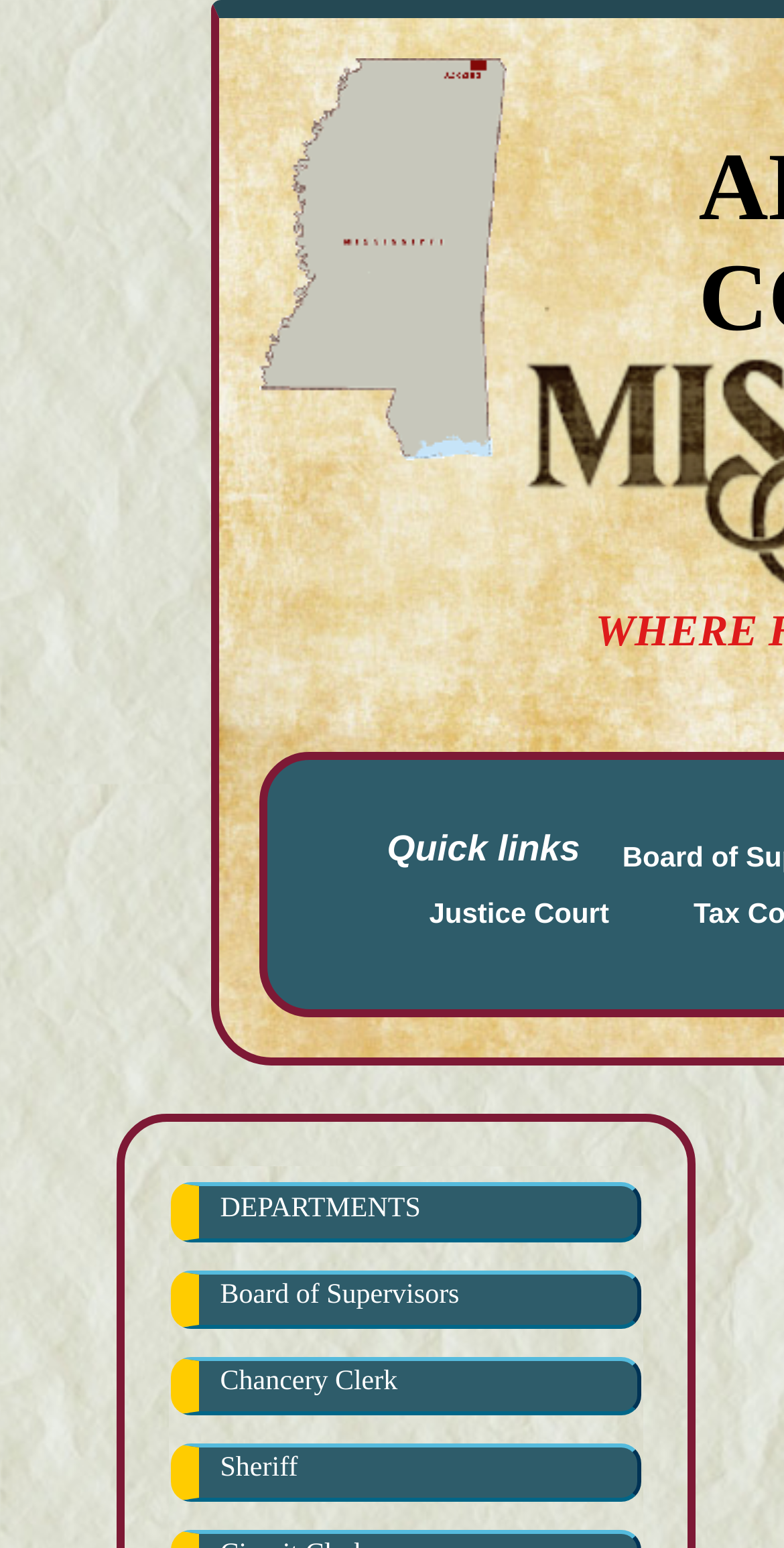Offer a detailed explanation of the webpage layout and contents.

The webpage is titled "To Appear Before the Board" and appears to be related to Alcorn County. At the top, there is a table cell containing an image of Alcorn County, taking up about half of the screen width. Below the image, there is a link to "Justice Court". 

To the right of the "Justice Court" link, there are four links arranged vertically, starting from the top: "DEPARTMENTS", "Board of Supervisors", "Chancery Clerk", and "Sheriff". These links are positioned near the bottom of the screen, with the "Sheriff" link being the lowest.